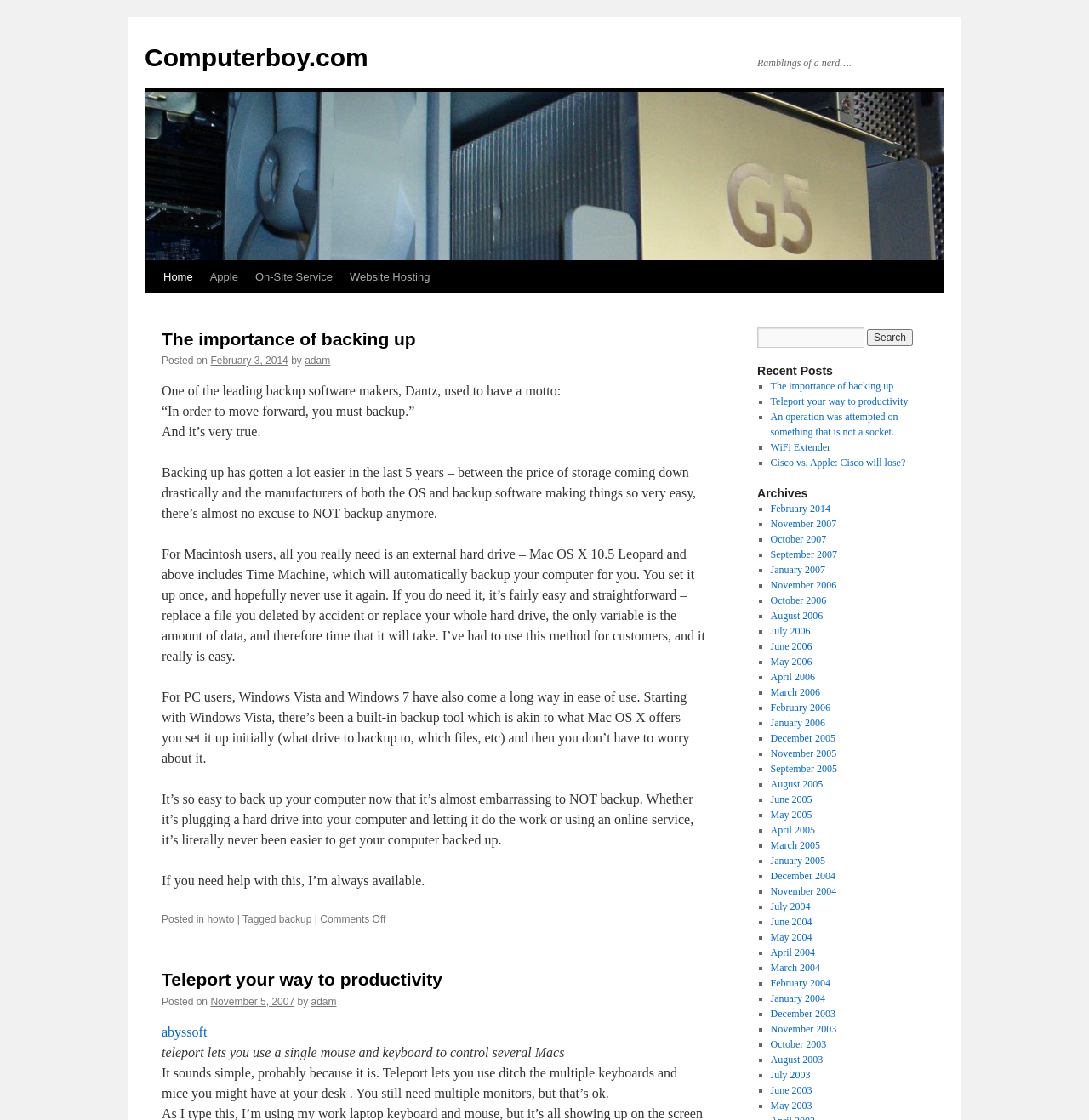Answer this question using a single word or a brief phrase:
How many archive links are listed on the page?

11